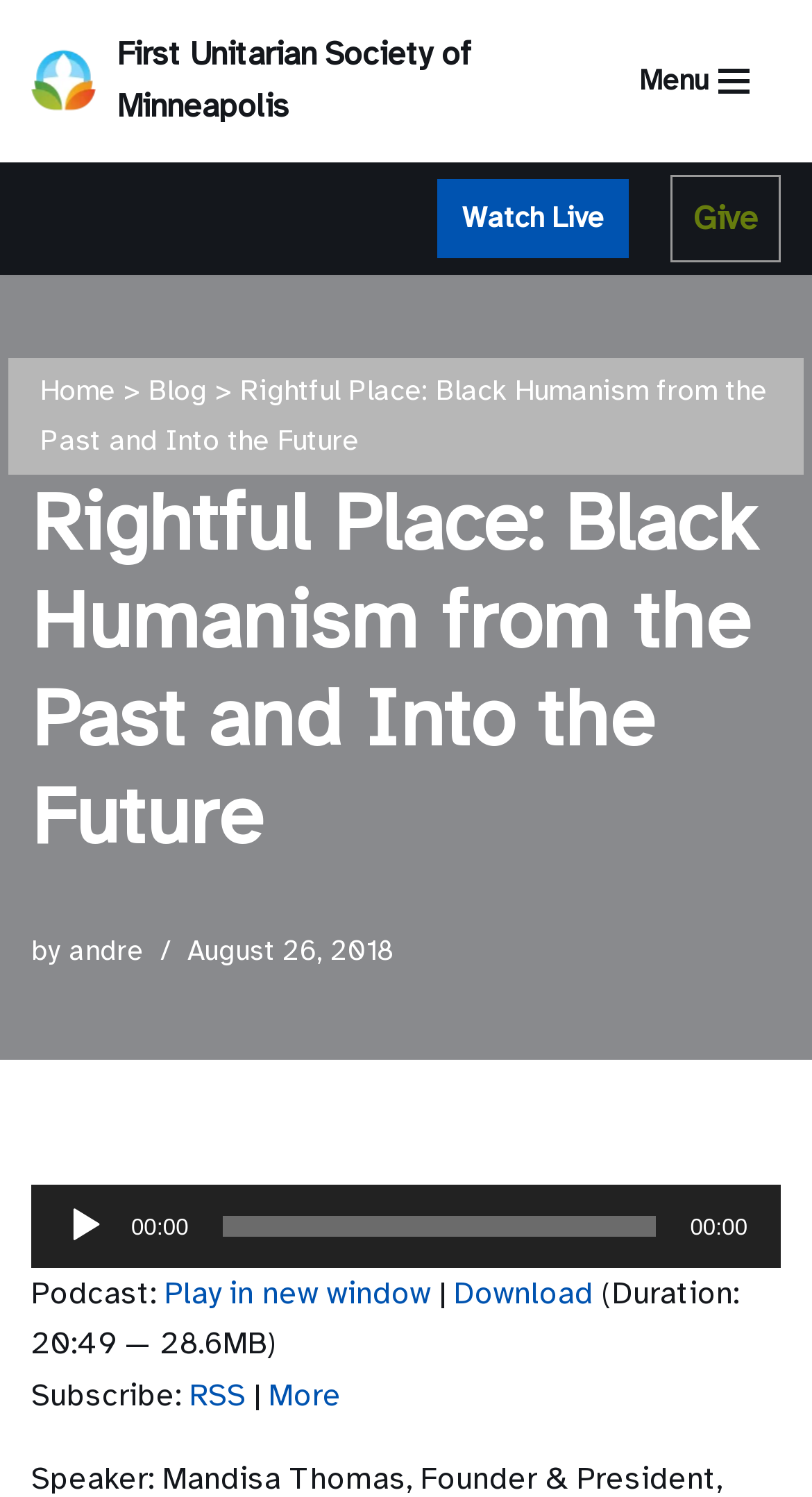Please predict the bounding box coordinates of the element's region where a click is necessary to complete the following instruction: "Give". The coordinates should be represented by four float numbers between 0 and 1, i.e., [left, top, right, bottom].

[0.826, 0.117, 0.962, 0.175]